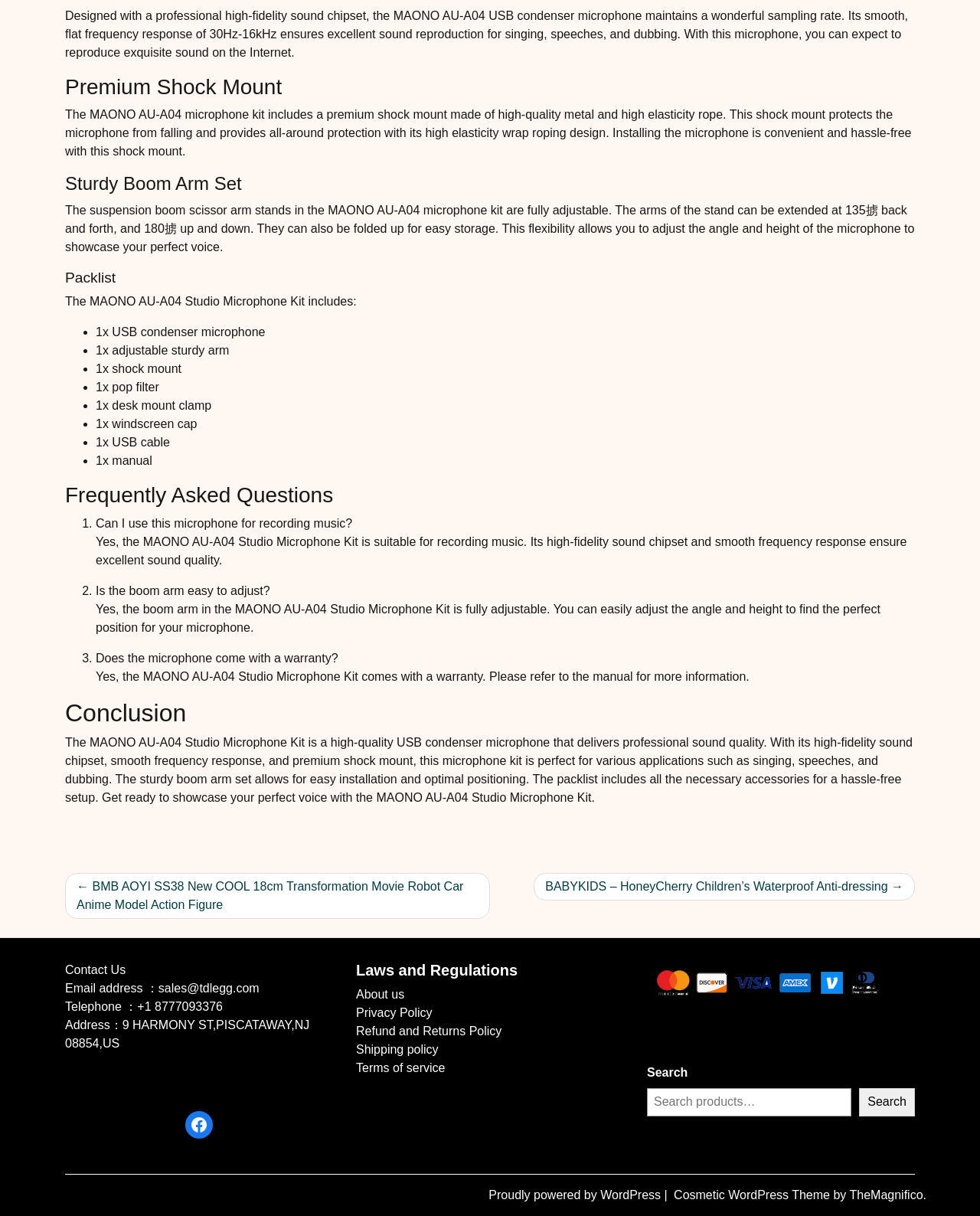Identify the bounding box coordinates for the UI element described as follows: "Terms of service". Ensure the coordinates are four float numbers between 0 and 1, formatted as [left, top, right, bottom].

[0.363, 0.873, 0.454, 0.884]